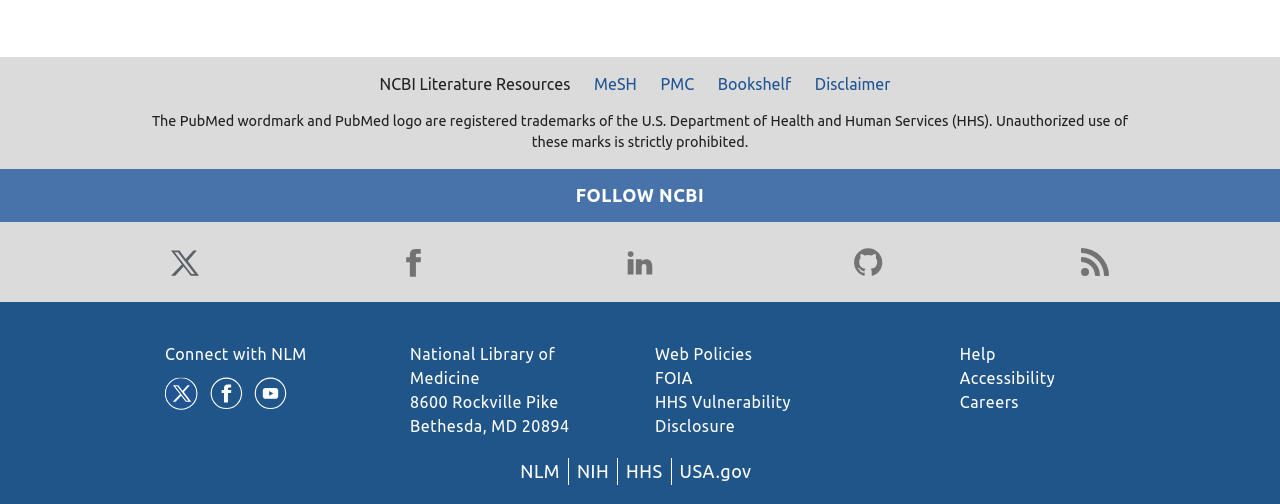What is the name of the library?
Look at the image and respond with a one-word or short phrase answer.

National Library of Medicine